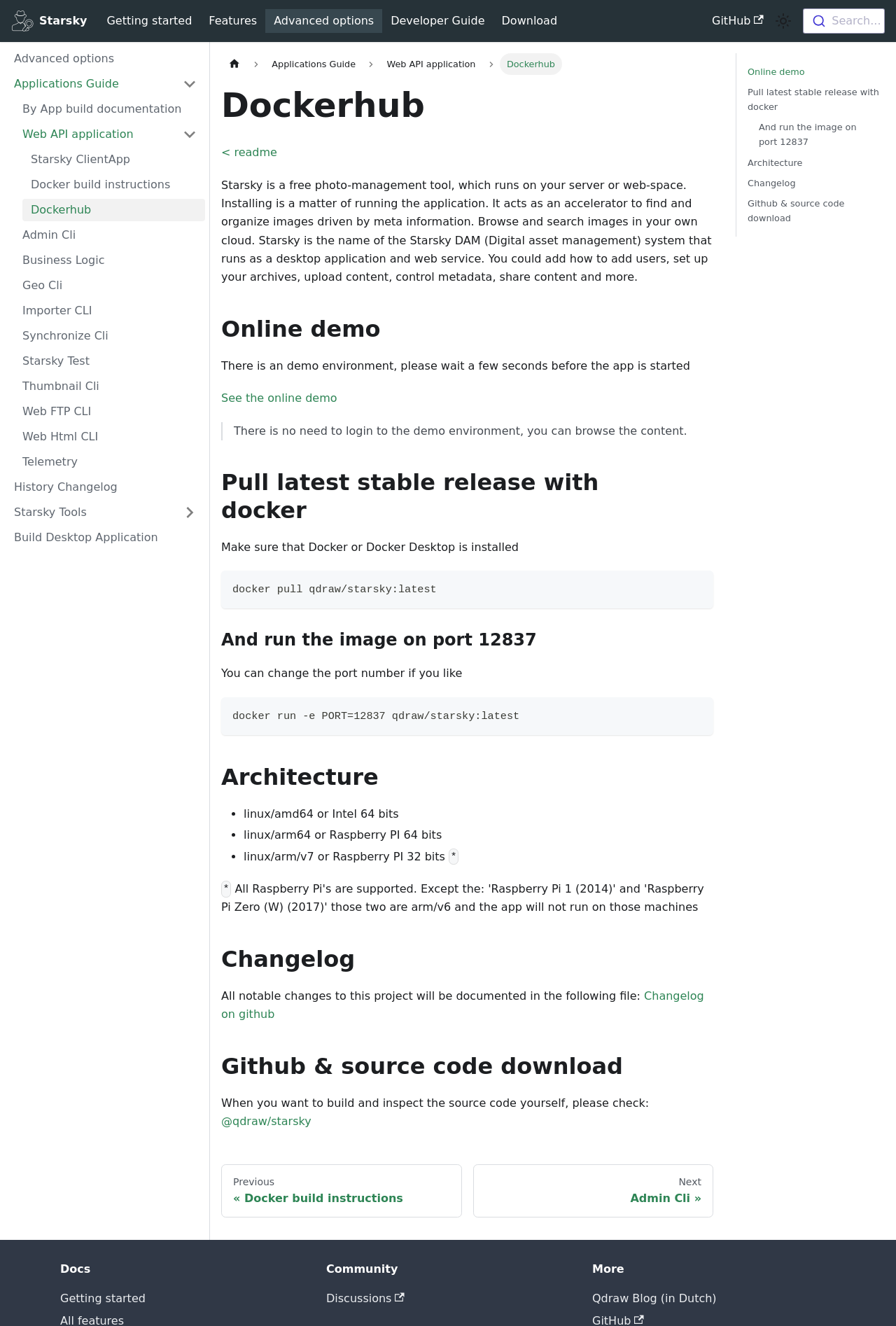Identify the bounding box of the UI component described as: "PreviousDocker build instructions".

[0.247, 0.878, 0.515, 0.918]